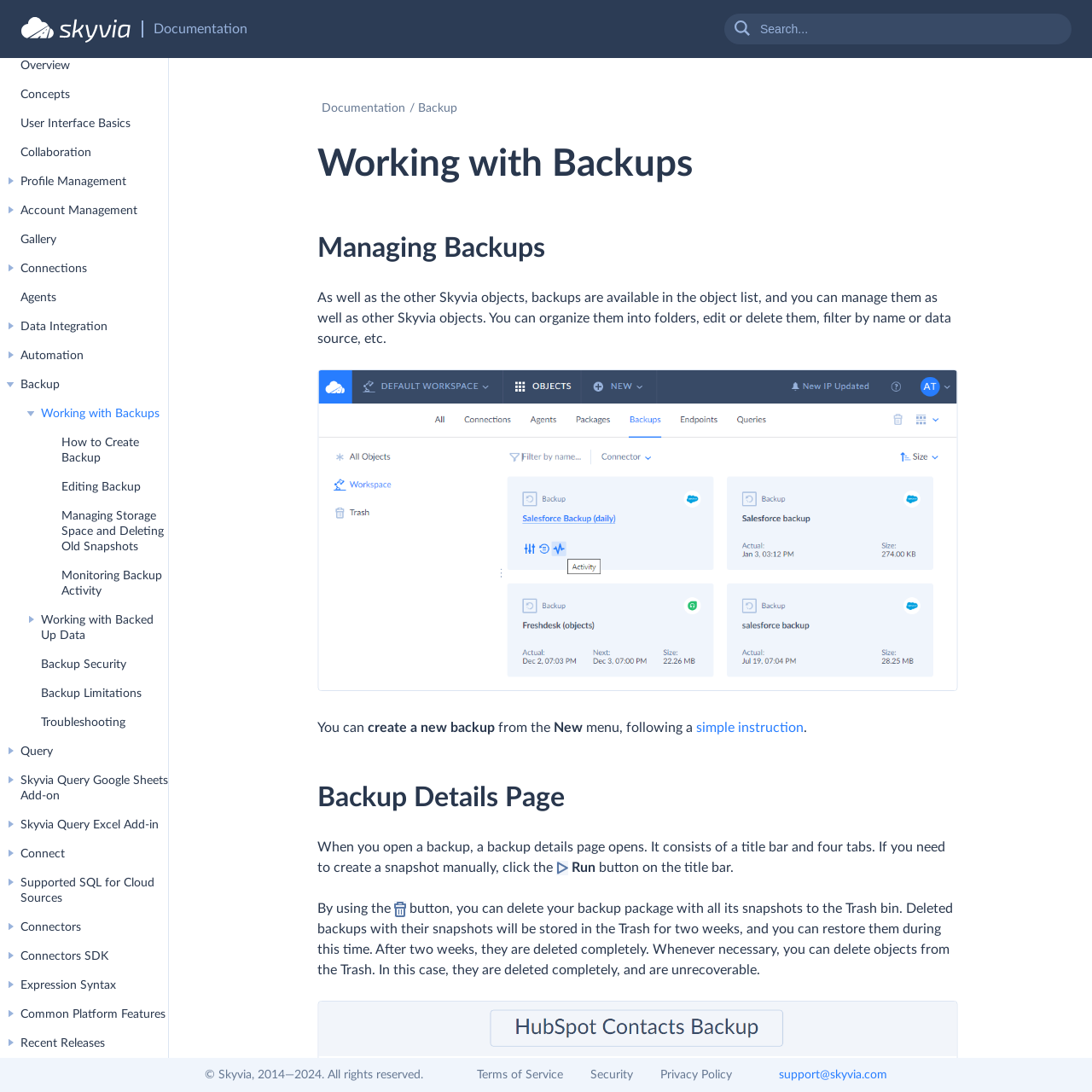Determine the bounding box coordinates of the UI element described by: "Agents".

[0.019, 0.259, 0.052, 0.286]